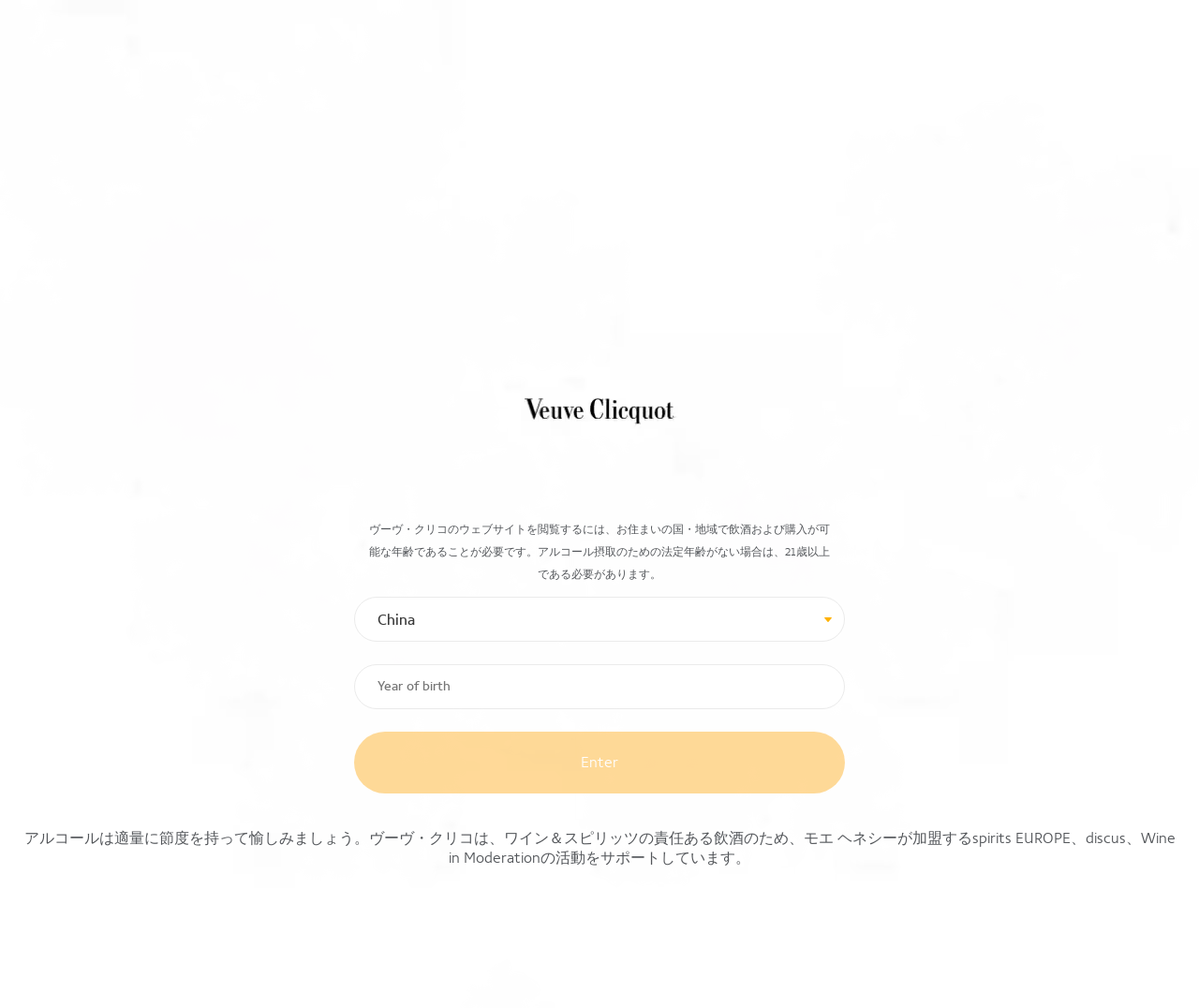Identify the bounding box coordinates of the element that should be clicked to fulfill this task: "Search for something". The coordinates should be provided as four float numbers between 0 and 1, i.e., [left, top, right, bottom].

[0.039, 0.03, 0.07, 0.067]